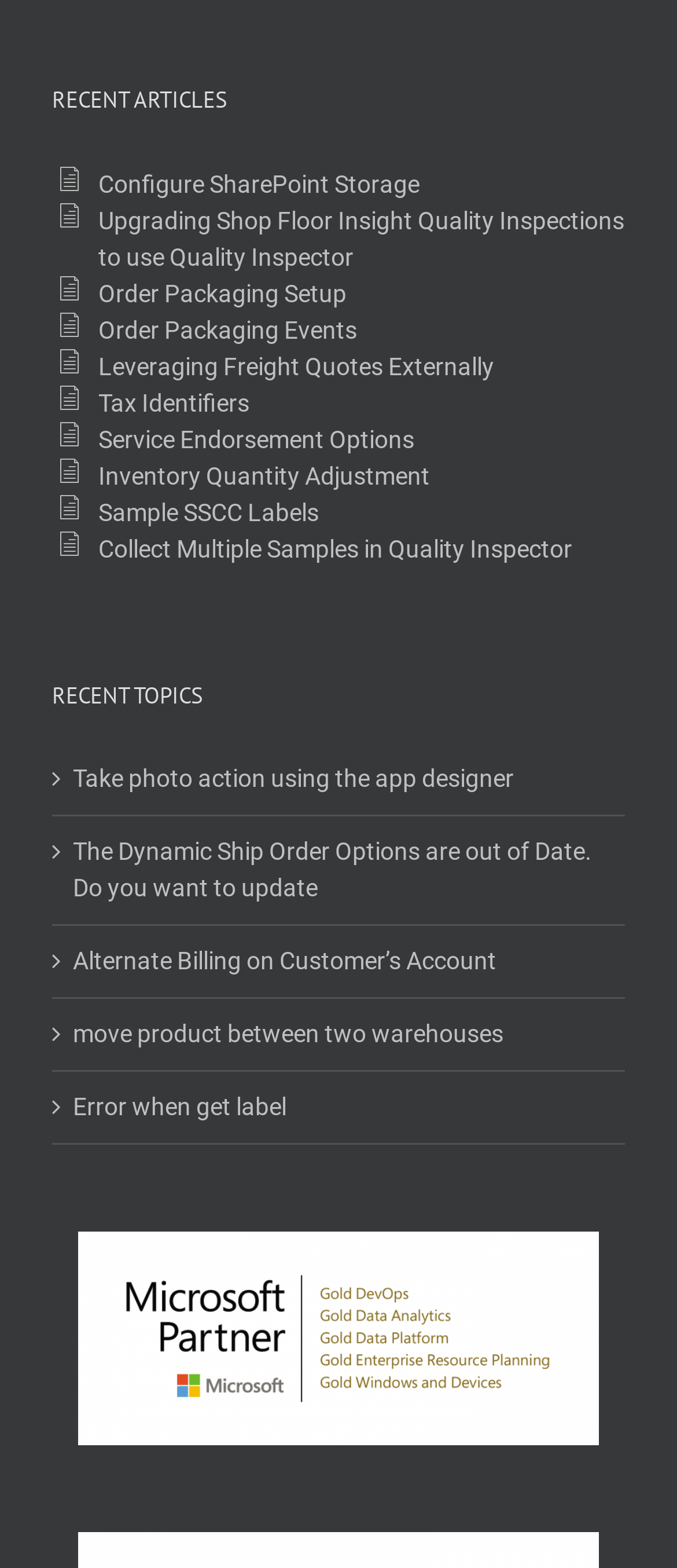Highlight the bounding box coordinates of the region I should click on to meet the following instruction: "View Gold Microsoft Partner image".

[0.115, 0.785, 0.885, 0.922]